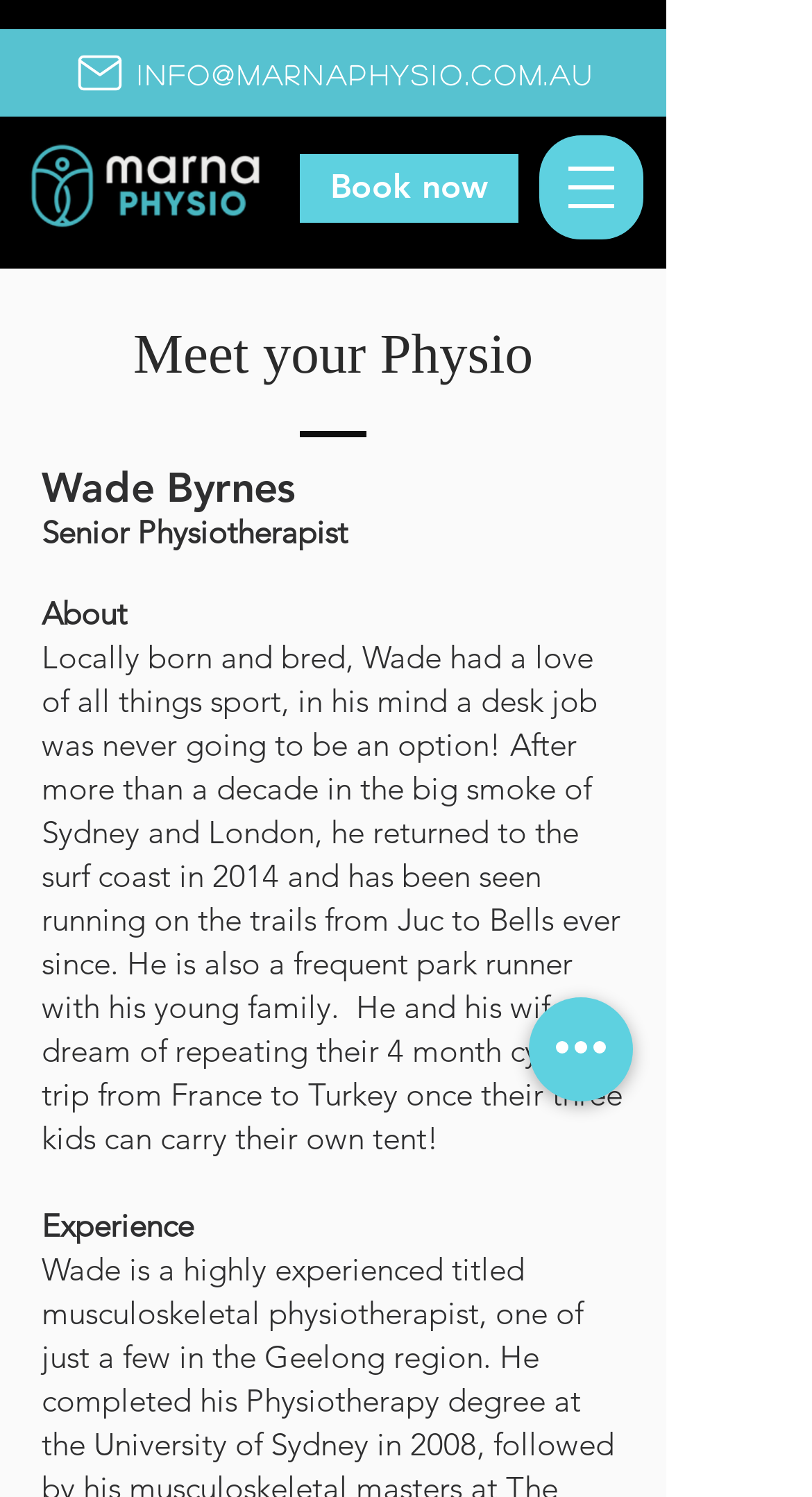What is the purpose of the 'Book now' link?
Give a detailed and exhaustive answer to the question.

I inferred this answer by considering the context of the link element with the text 'Book now' which is located at the top of the page, suggesting that it is a call-to-action to book an appointment with Marna Physio.